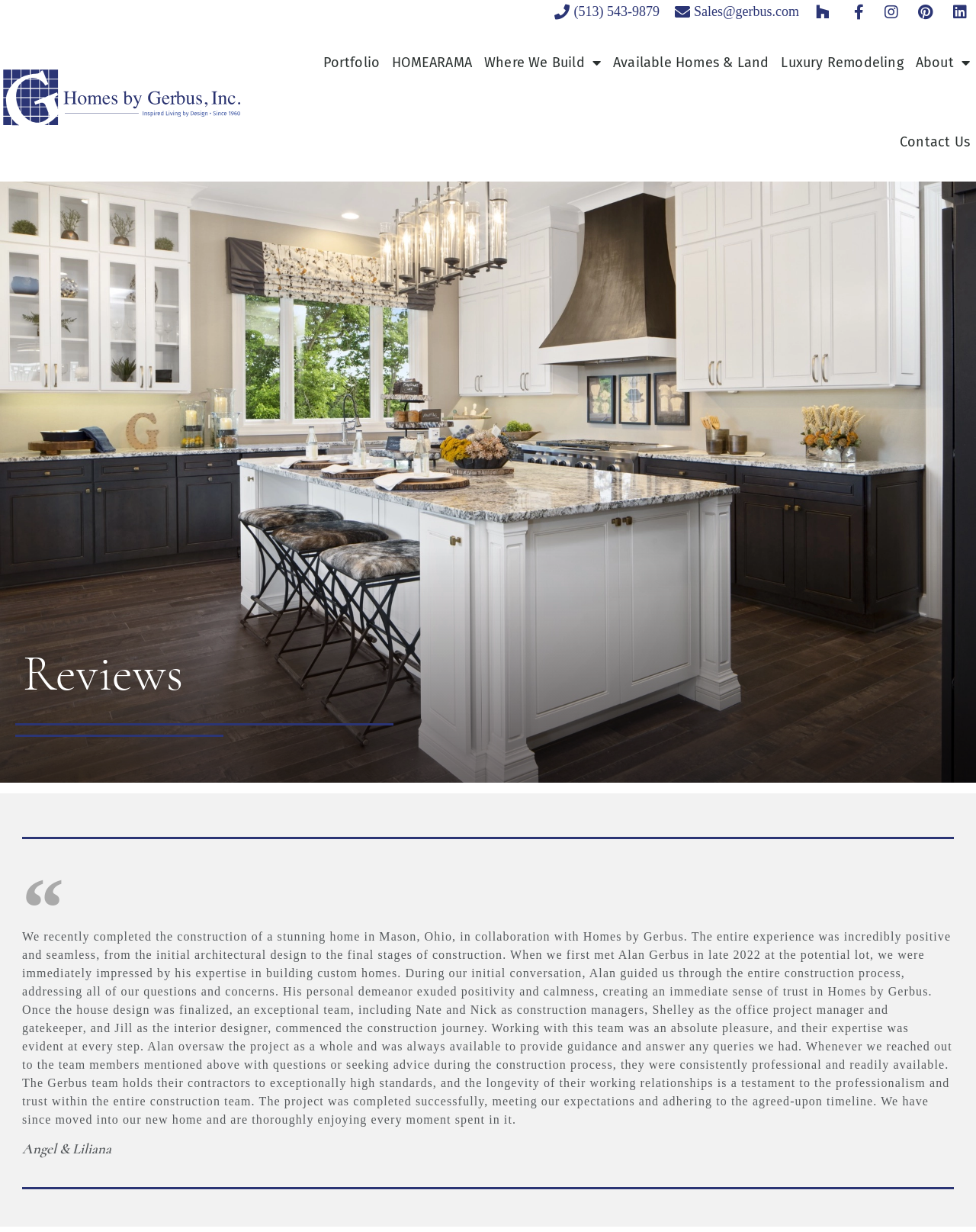Please locate the bounding box coordinates of the element that needs to be clicked to achieve the following instruction: "Contact Us". The coordinates should be four float numbers between 0 and 1, i.e., [left, top, right, bottom].

[0.916, 0.083, 1.0, 0.147]